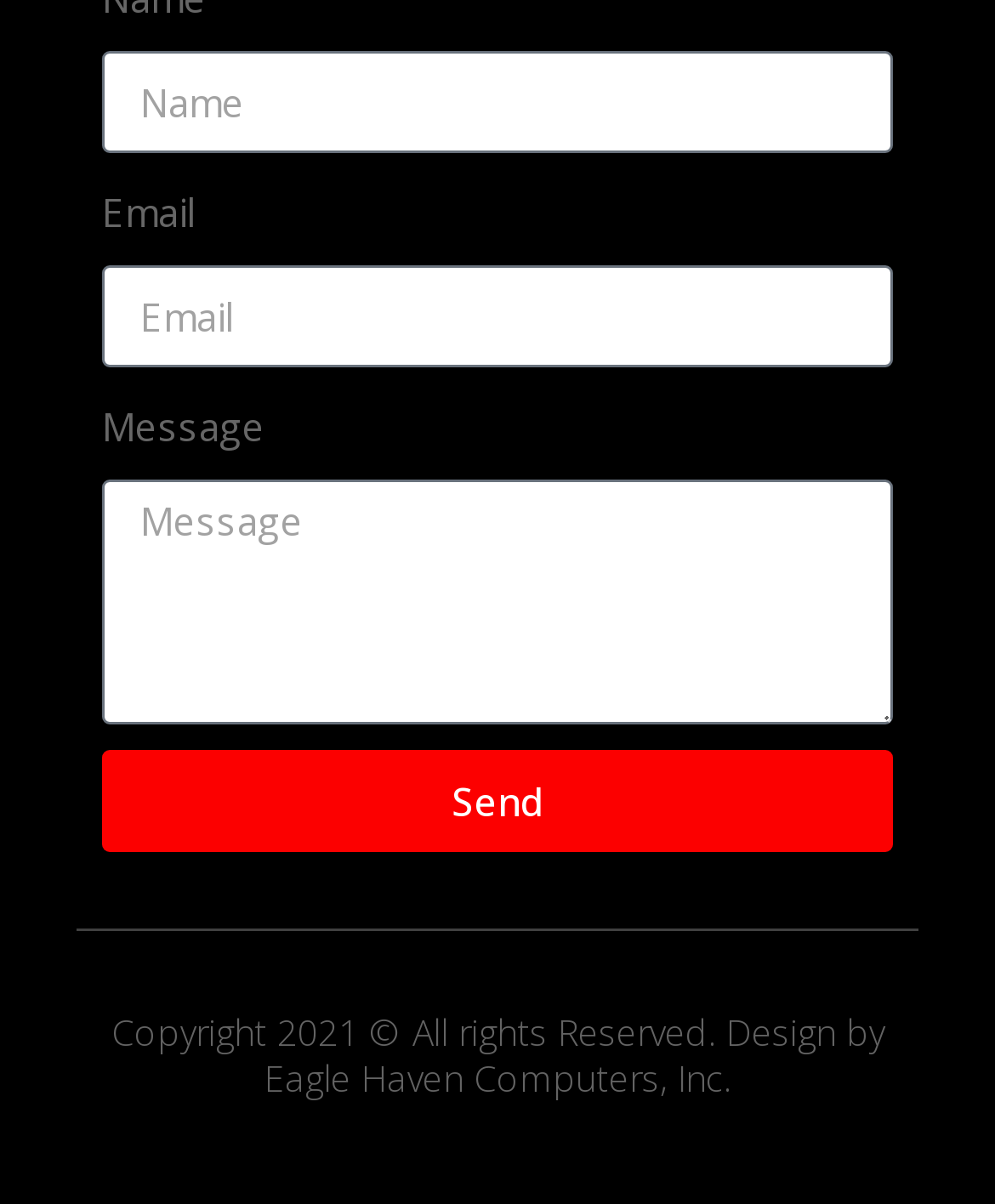Given the element description: "joseph.constans@gmail.com", predict the bounding box coordinates of the UI element it refers to, using four float numbers between 0 and 1, i.e., [left, top, right, bottom].

None